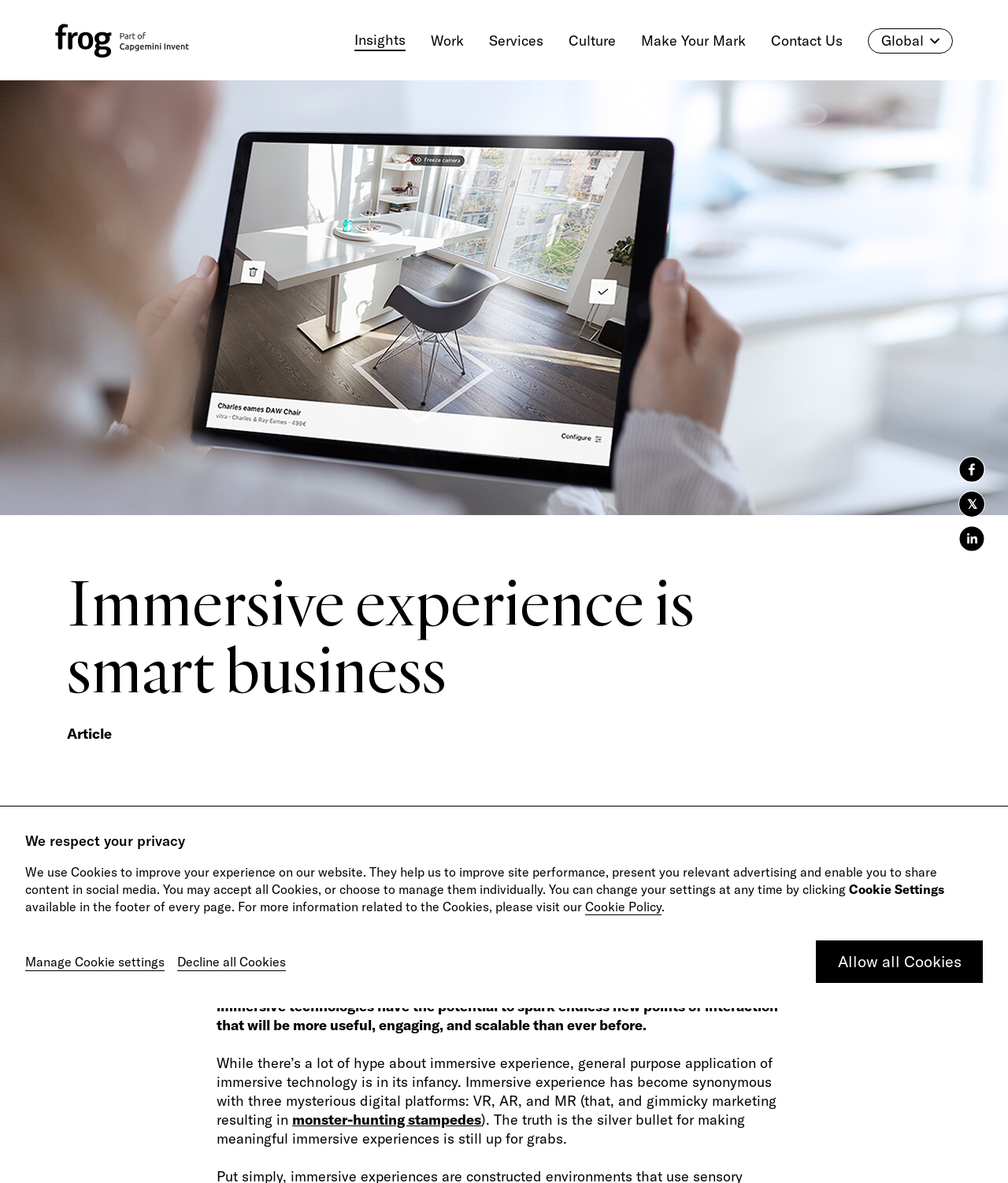Find the bounding box coordinates of the element you need to click on to perform this action: 'Read the article by Chirryl-Lee Ryan'. The coordinates should be represented by four float values between 0 and 1, in the format [left, top, right, bottom].

[0.235, 0.763, 0.346, 0.778]